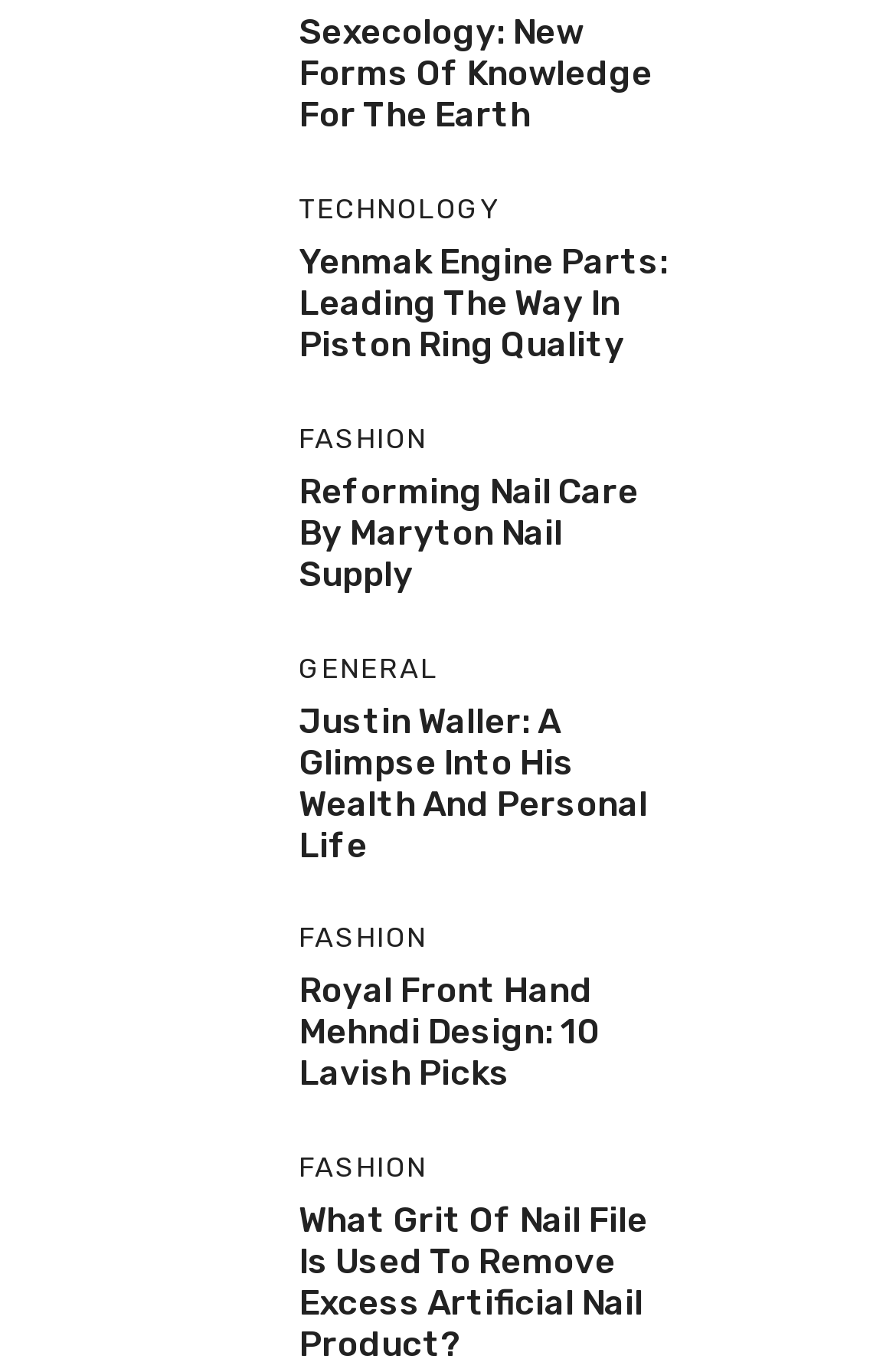Could you locate the bounding box coordinates for the section that should be clicked to accomplish this task: "Click on the link to learn about Sexecology".

[0.077, 0.022, 0.282, 0.056]